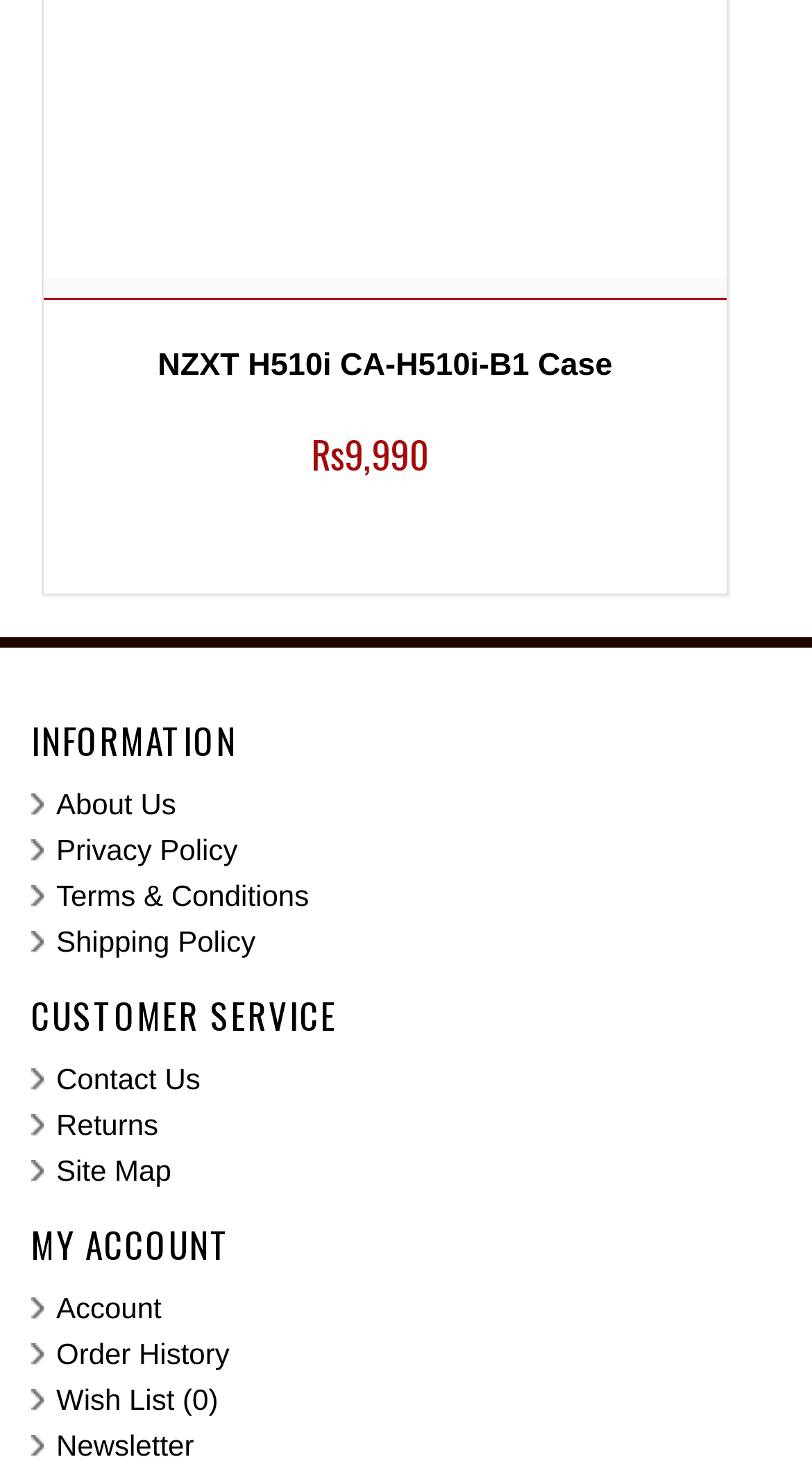What is the text of the first link under the 'CUSTOMER SERVICE' category?
Provide an in-depth and detailed answer to the question.

I looked at the child elements of the heading element with the text 'CUSTOMER SERVICE' and found the first link to be 'Contact Us'.